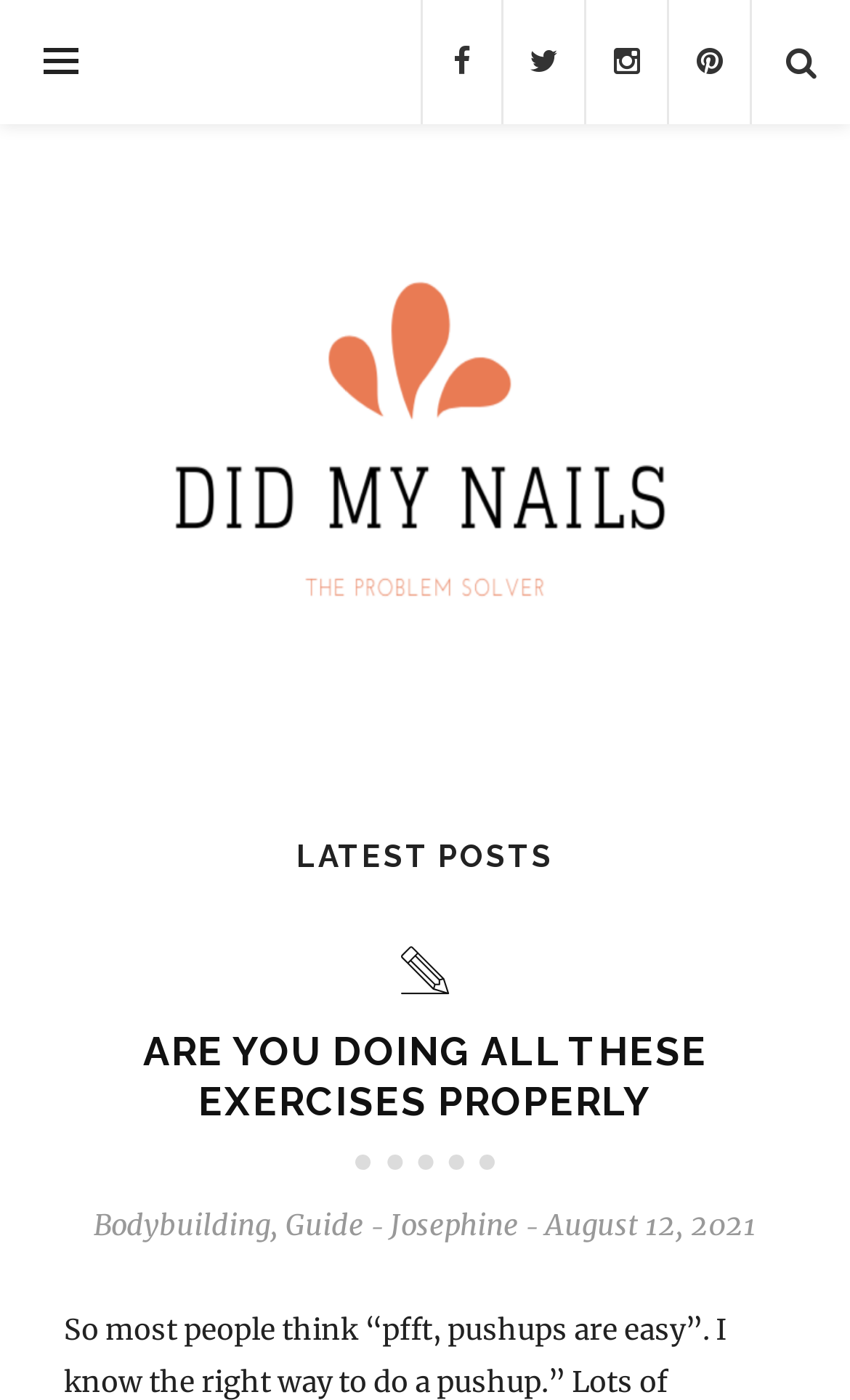Determine the bounding box of the UI component based on this description: "alt="Did My Nails"". The bounding box coordinates should be four float values between 0 and 1, i.e., [left, top, right, bottom].

[0.091, 0.198, 0.909, 0.443]